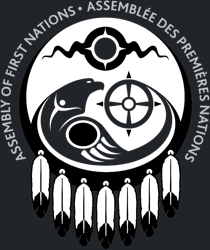What is the significance of the feathers below the eagle?
Using the visual information from the image, give a one-word or short-phrase answer.

Respect, honor, tradition